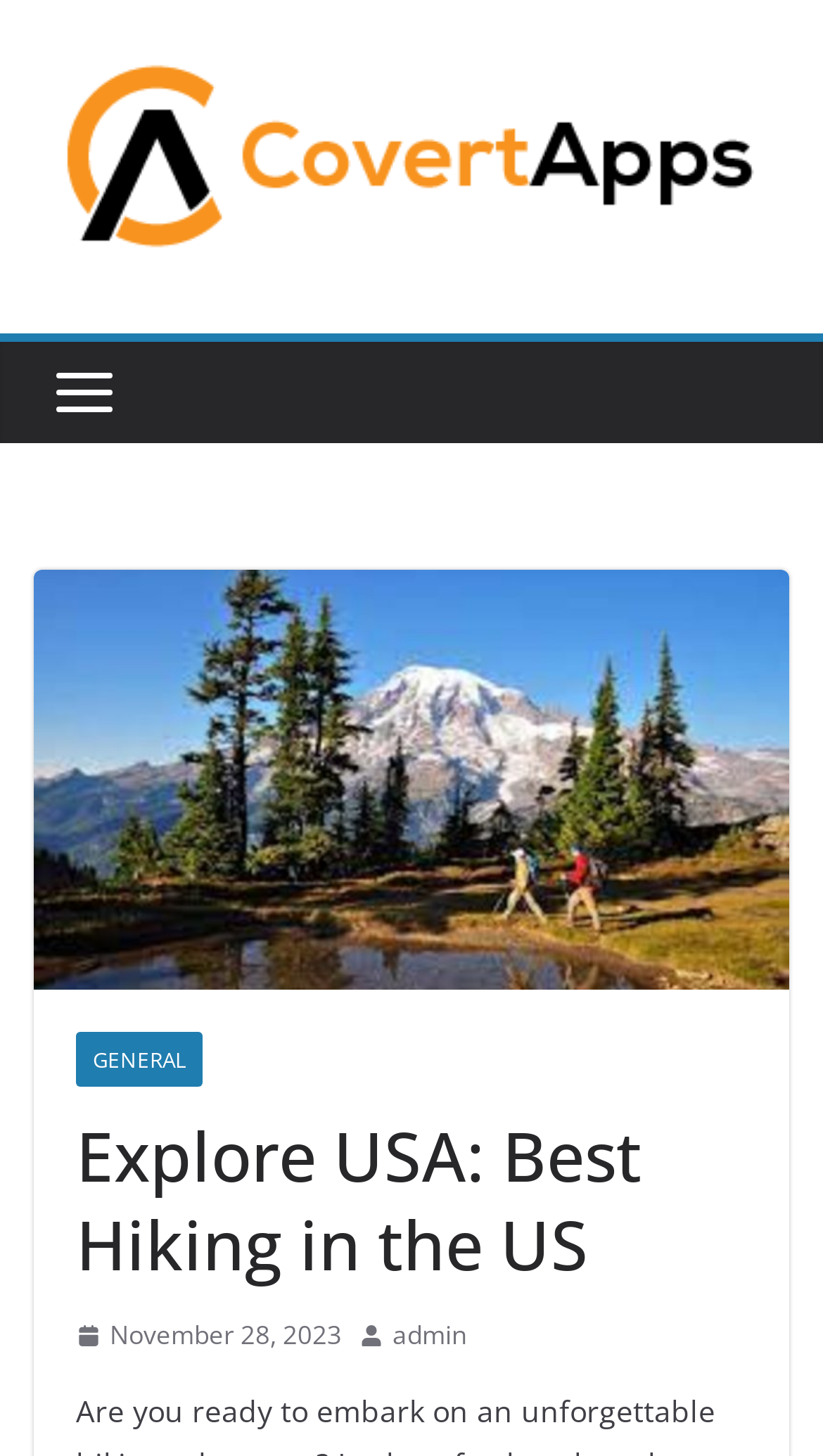What is the date displayed on the webpage?
With the help of the image, please provide a detailed response to the question.

The date 'November 28, 2023' is displayed on the webpage, which is located below the top navigation bar and is accompanied by an image and a time element.